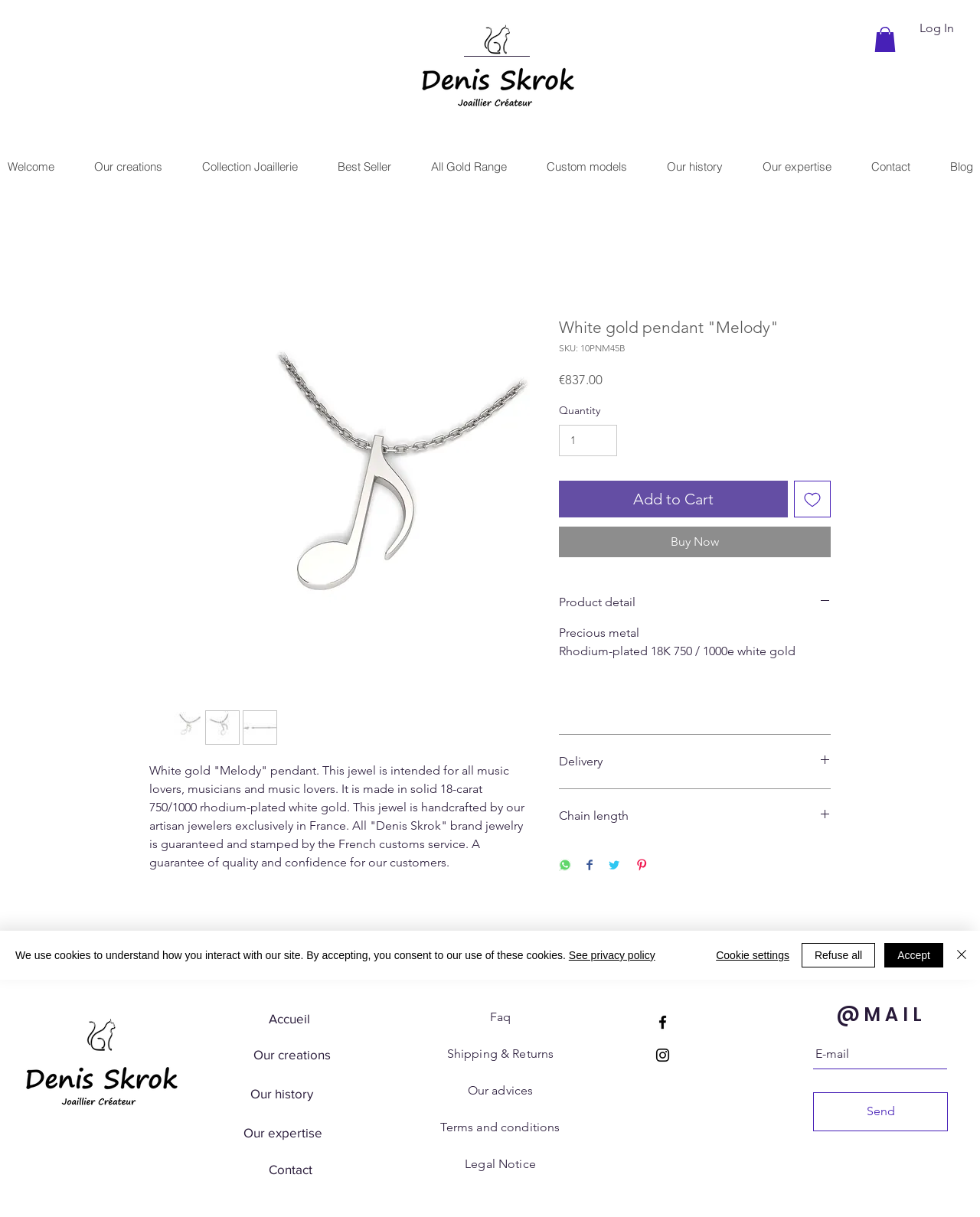What is the purpose of the 'Add to Wishlist' button?
Refer to the screenshot and respond with a concise word or phrase.

To add the product to the wishlist